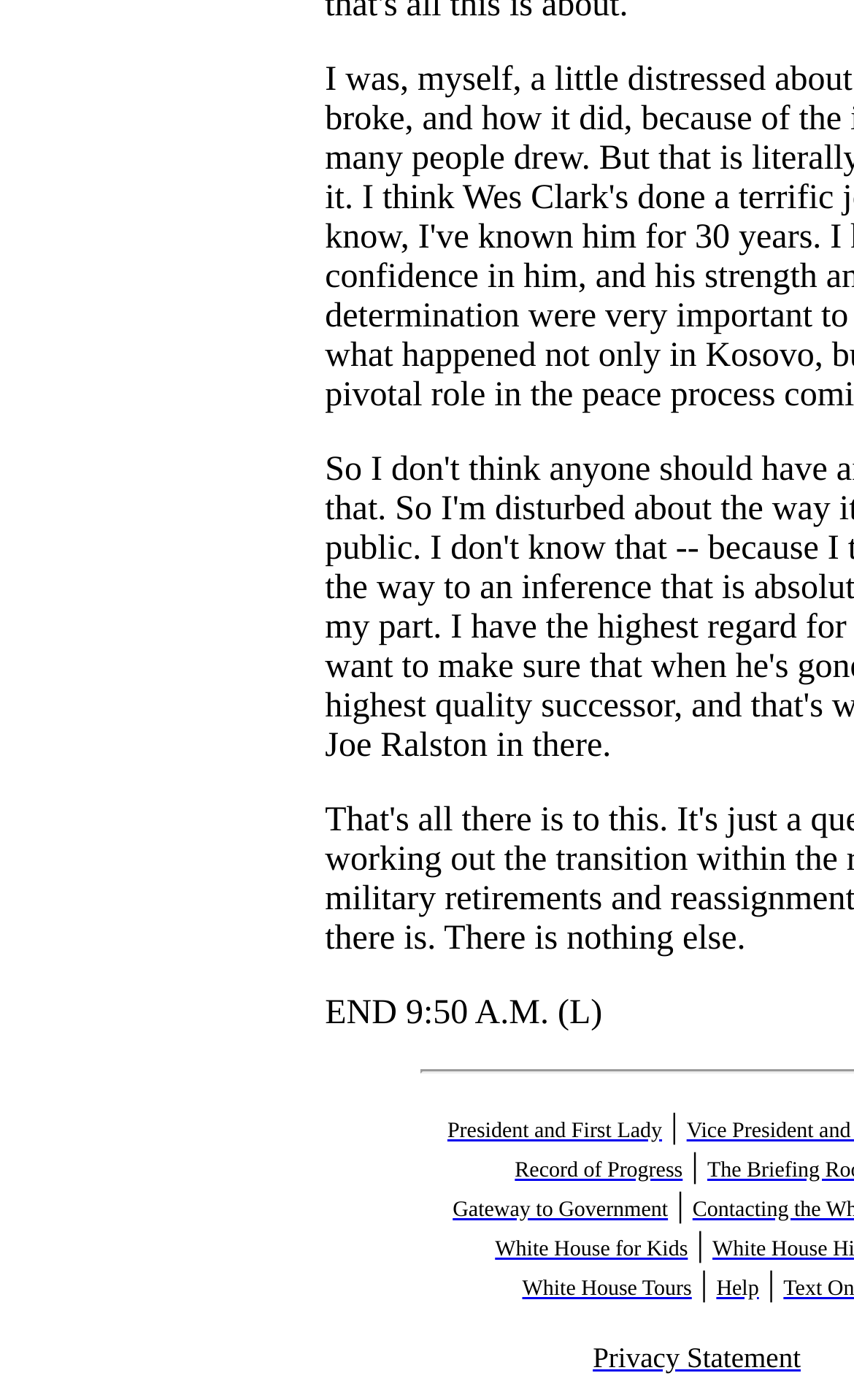What time does the event end?
Could you please answer the question thoroughly and with as much detail as possible?

The event end time is mentioned as 'END 9:50 A.M. (L)' at the top of the webpage, indicating that the event concludes at 9:50 in the morning.